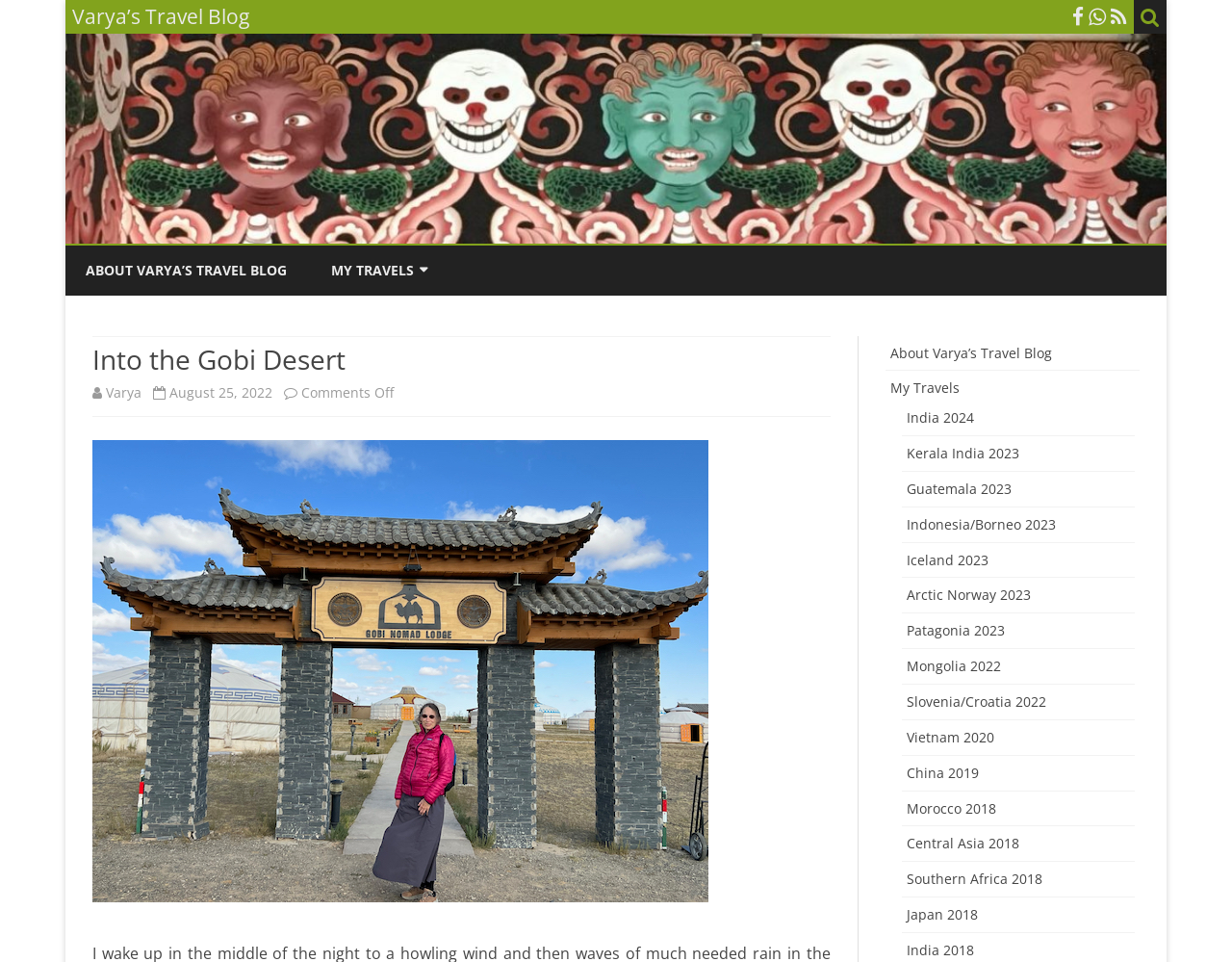Please identify the bounding box coordinates of the clickable region that I should interact with to perform the following instruction: "Enter your name". The coordinates should be expressed as four float numbers between 0 and 1, i.e., [left, top, right, bottom].

None